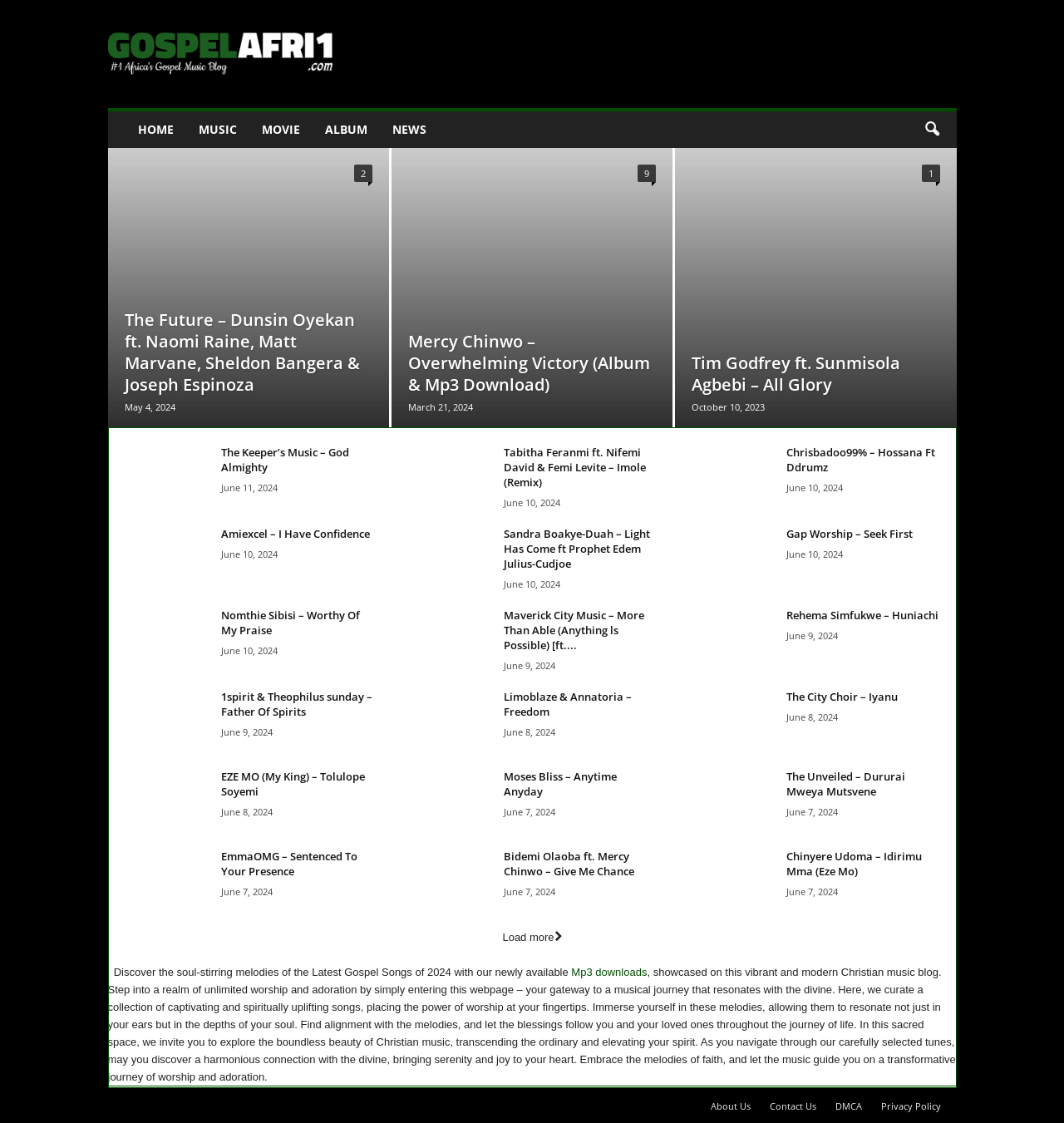Please find the bounding box for the following UI element description. Provide the coordinates in (top-left x, top-left y, bottom-right x, bottom-right y) format, with values between 0 and 1: Gap Worship – Seek First

[0.739, 0.469, 0.857, 0.482]